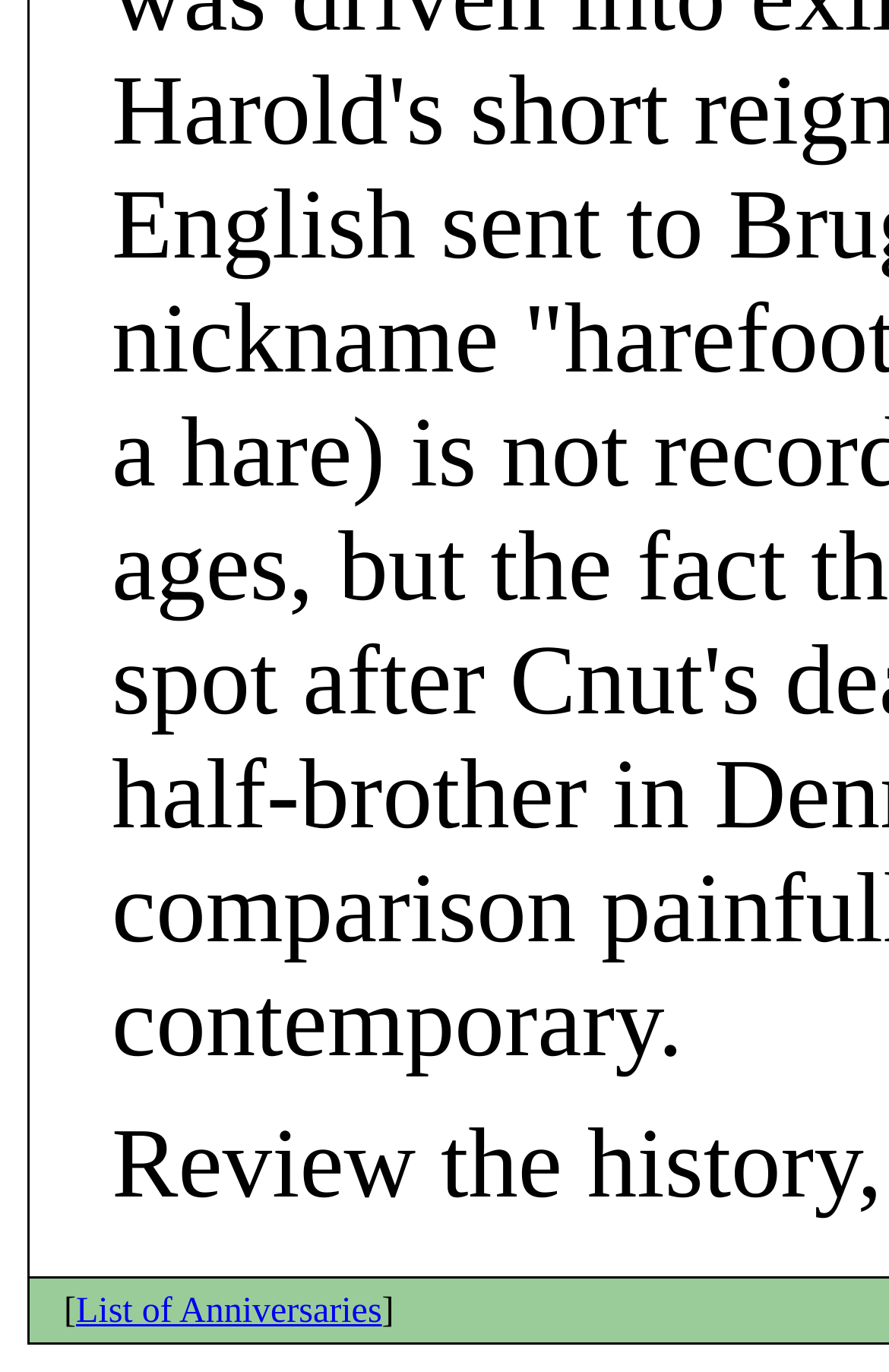Given the description: "List of Anniversaries", determine the bounding box coordinates of the UI element. The coordinates should be formatted as four float numbers between 0 and 1, [left, top, right, bottom].

[0.085, 0.943, 0.43, 0.971]